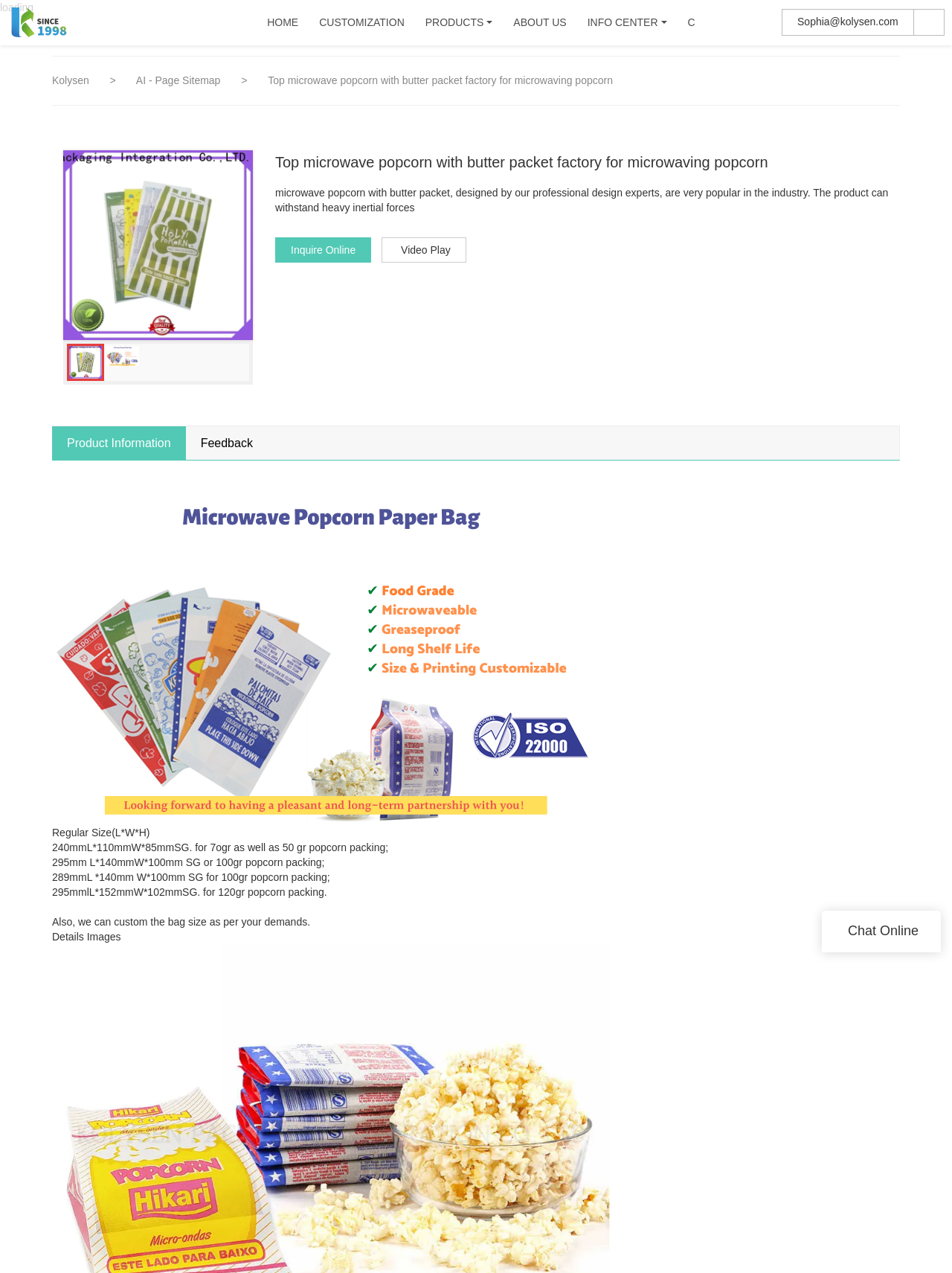Describe all the significant parts and information present on the webpage.

This webpage is about Kolysen, a company that specializes in microwave popcorn with butter packet factories. At the top left corner, there is a logo of Kolysen Packaging, which is an image linked to the company's website. Next to the logo, there is a navigation menu with links to different sections of the website, including HOME, CUSTOMIZATION, PRODUCTS, ABOUT US, INFO CENTER, and CONTACT US.

Below the navigation menu, there is a heading that reads "Top microwave popcorn with butter packet factory for microwaving popcorn". This heading is followed by a brief description of the product, stating that it is designed by professional design experts and can withstand heavy inertial forces. There is also a call-to-action button "Inquire Online" and a "Video Play" button.

On the right side of the page, there is a tab list with two tabs: "Product Information" and "Feedback". The "Product Information" tab is not selected, and it controls a section that describes the product. Below the tab list, there is an image of the microwave popcorn with butter packet factory.

The webpage also displays detailed product information, including the regular size of the product, which is listed in different dimensions (e.g., 240mmL*110mmW*85mmSG, 295mm L*140mmW*100mm SG, etc.). Additionally, there is a statement that the company can customize the bag size according to customer demands.

At the bottom right corner of the page, there is a "Chat Online" button. There is also a contact email address "Sophia@kolysen.com" displayed at the top right corner of the page.